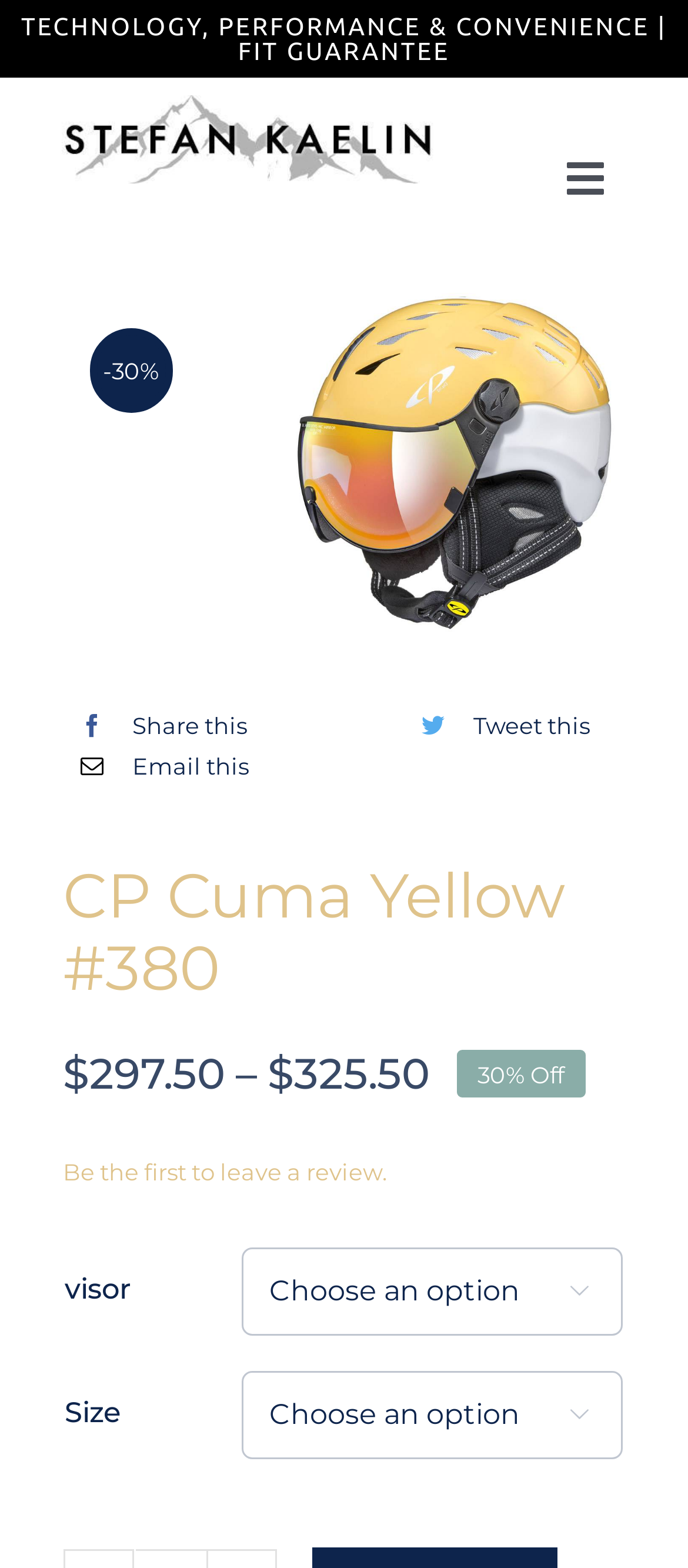What is the current price of the ski helmet?
Provide a concise answer using a single word or phrase based on the image.

$297.50